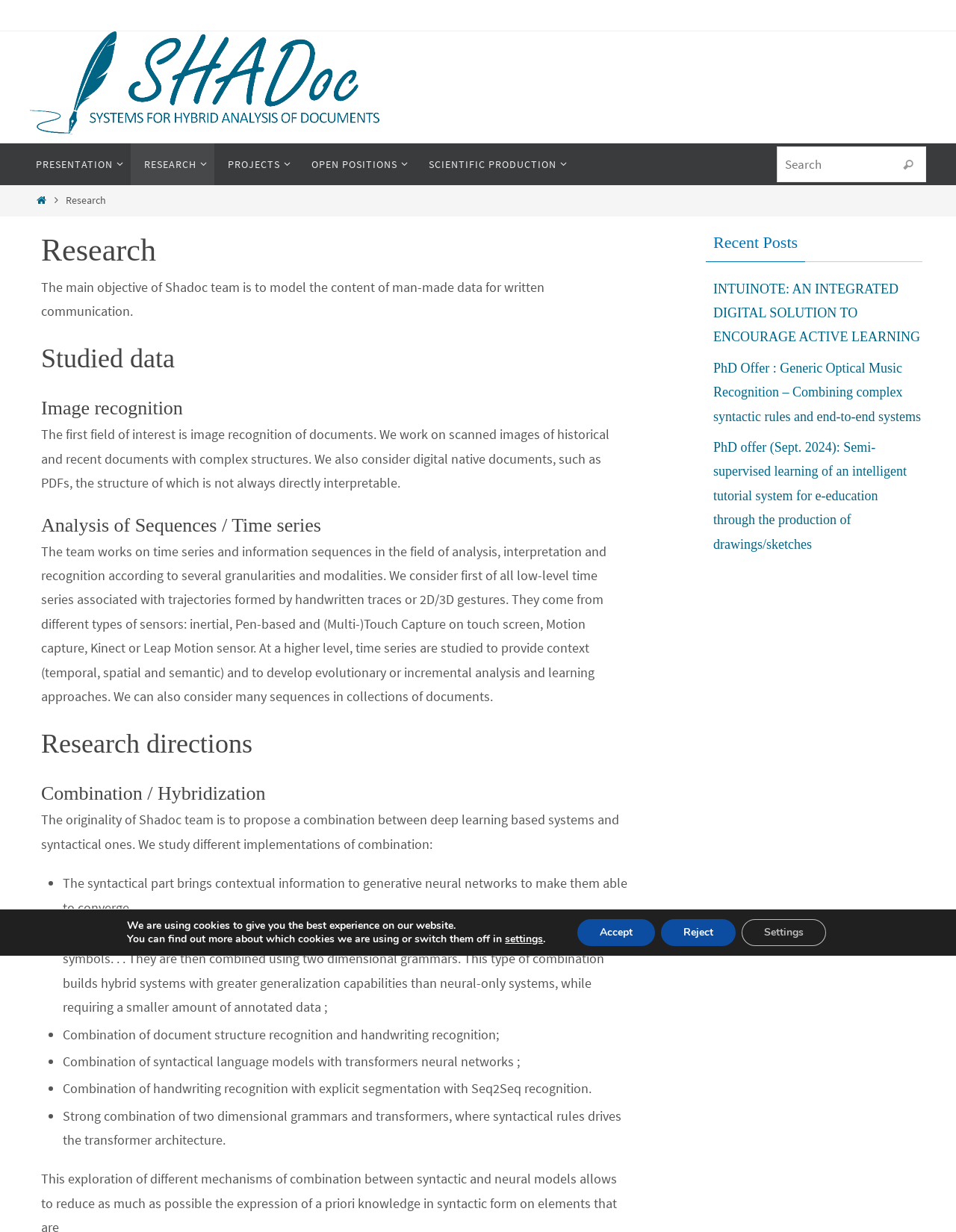Can you pinpoint the bounding box coordinates for the clickable element required for this instruction: "Read recent post about INTUINOTE"? The coordinates should be four float numbers between 0 and 1, i.e., [left, top, right, bottom].

[0.746, 0.228, 0.962, 0.28]